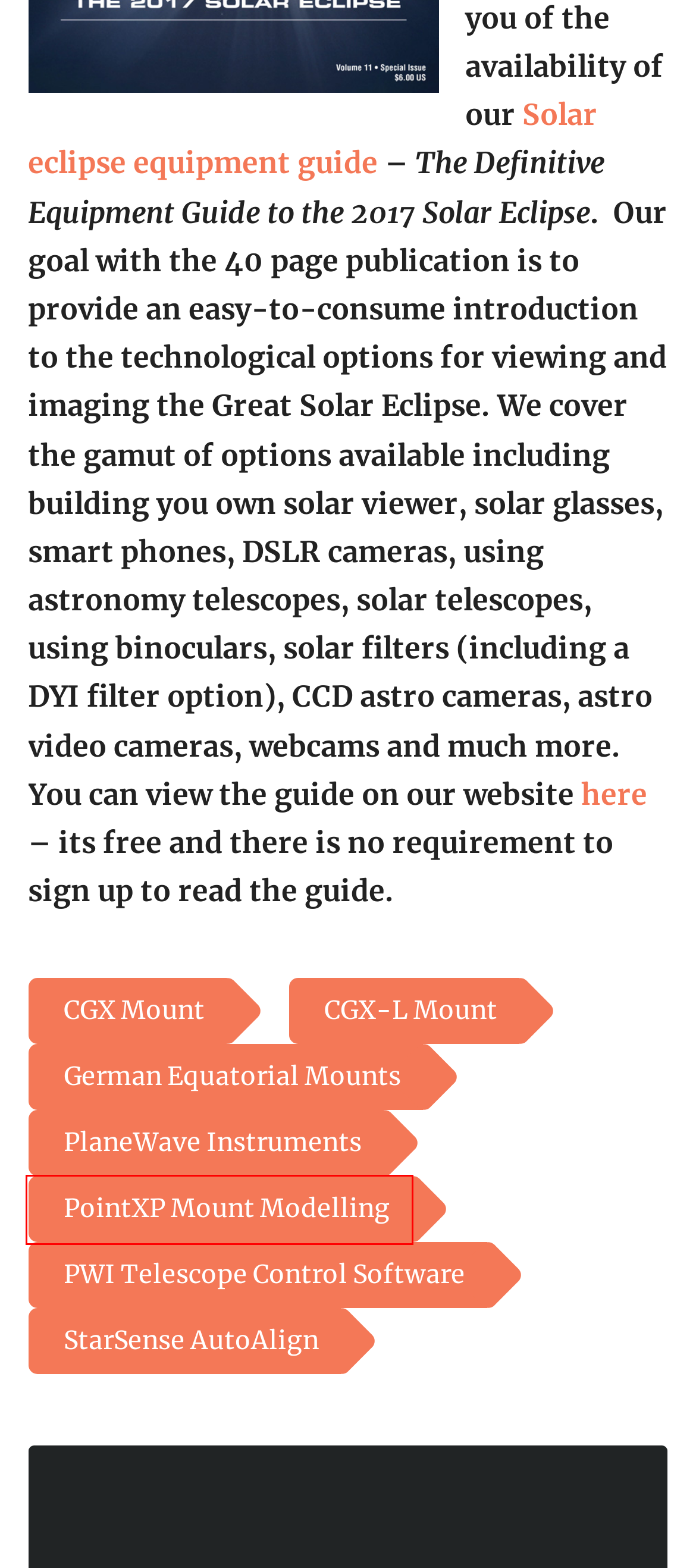You are given a screenshot of a webpage with a red rectangle bounding box around a UI element. Select the webpage description that best matches the new webpage after clicking the element in the bounding box. Here are the candidates:
A. NEAF 2020 Rescheduled | Astronomy Technology Today
B. StarSense AutoAlign - Solar Astronomy Today
C. CGX Mount - Solar Astronomy Today
D. PlaneWave Instruments - Solar Astronomy Today
E. PWI Telescope Control Software - Solar Astronomy Today
F. CGX-L Mount - Solar Astronomy Today
G. German Equatorial Mounts - Solar Astronomy Today
H. PointXP Mount Modelling - Solar Astronomy Today

H